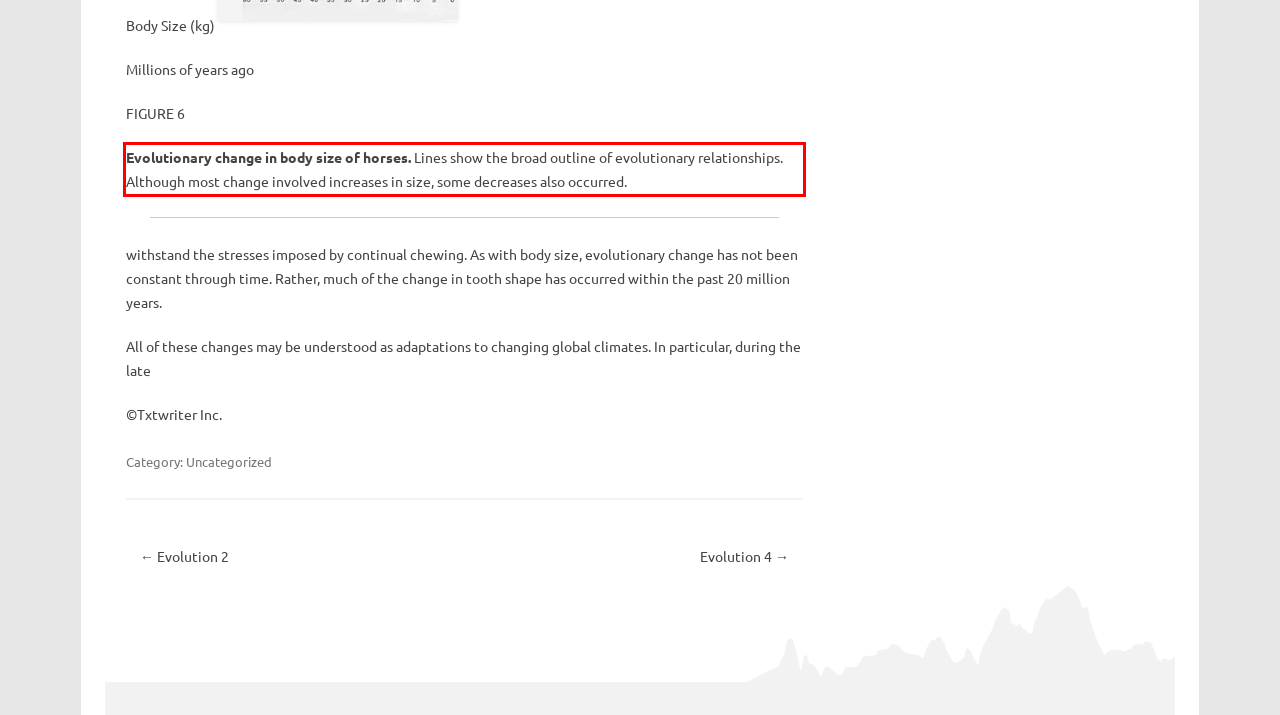You are looking at a screenshot of a webpage with a red rectangle bounding box. Use OCR to identify and extract the text content found inside this red bounding box.

Evolutionary change in body size of horses. Lines show the broad outline of evolutionary relationships. Although most change involved increases in size, some decreases also occurred.